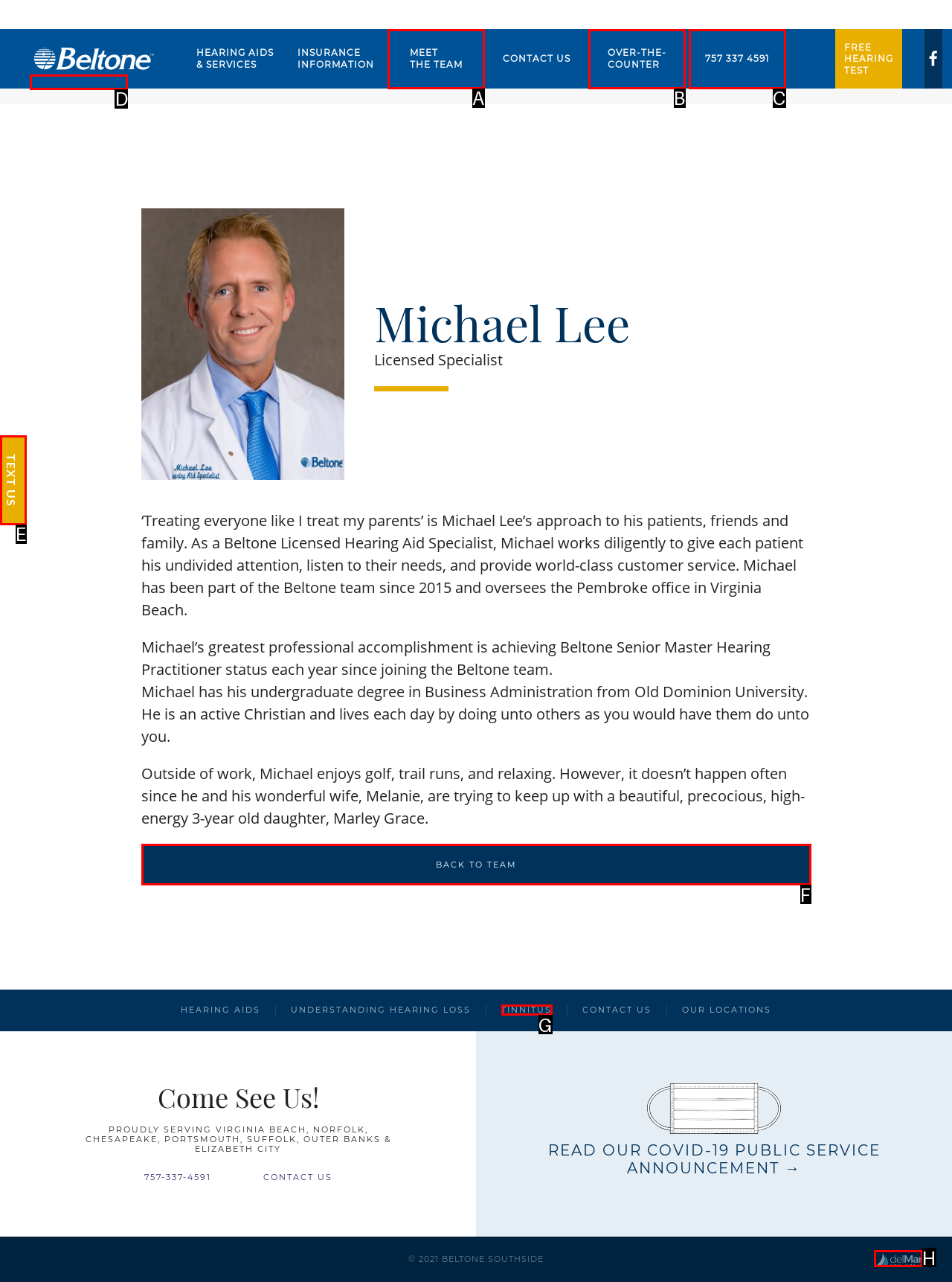Determine which HTML element best fits the description: Back to Team
Answer directly with the letter of the matching option from the available choices.

D